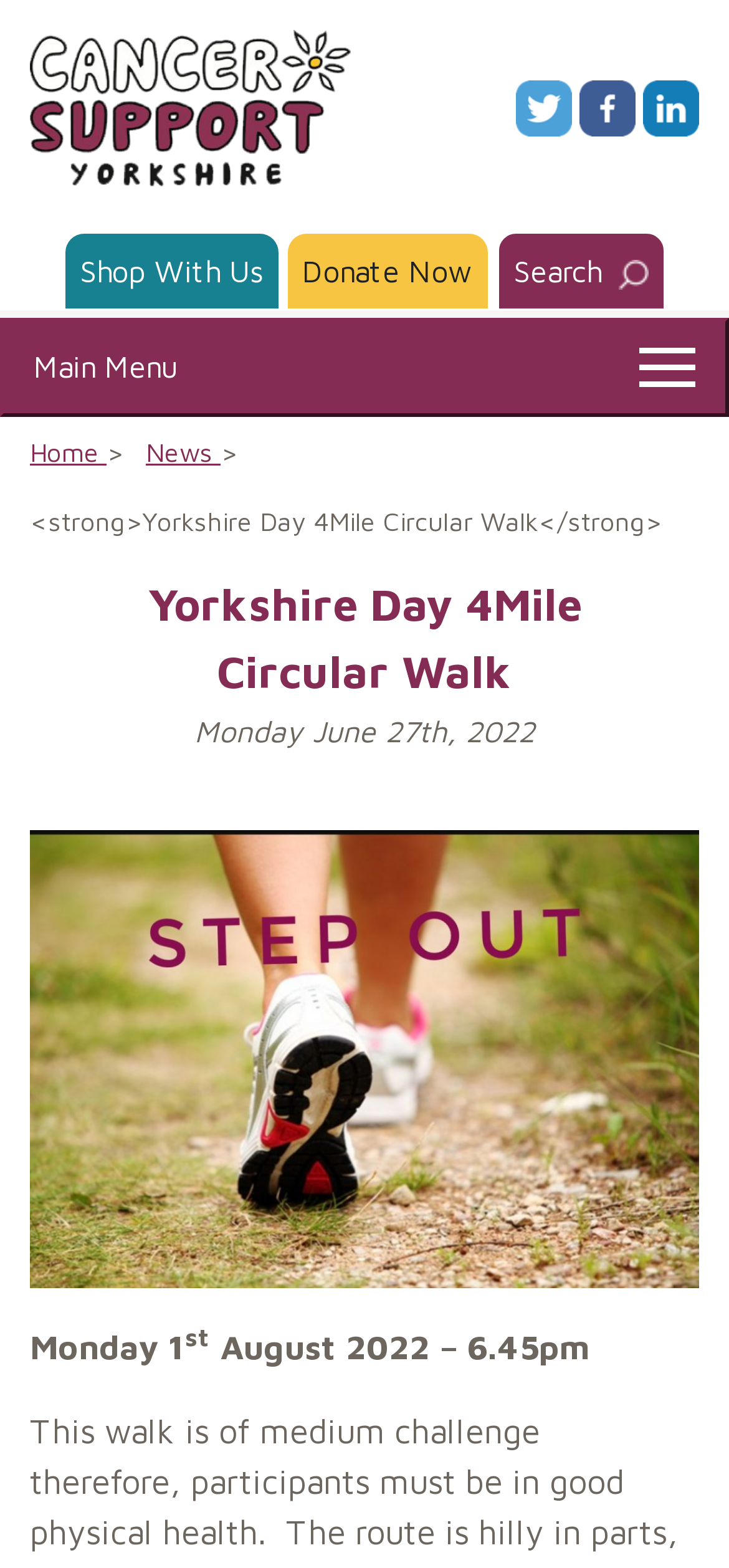Determine the bounding box coordinates of the element's region needed to click to follow the instruction: "go to shop page". Provide these coordinates as four float numbers between 0 and 1, formatted as [left, top, right, bottom].

[0.088, 0.148, 0.381, 0.196]